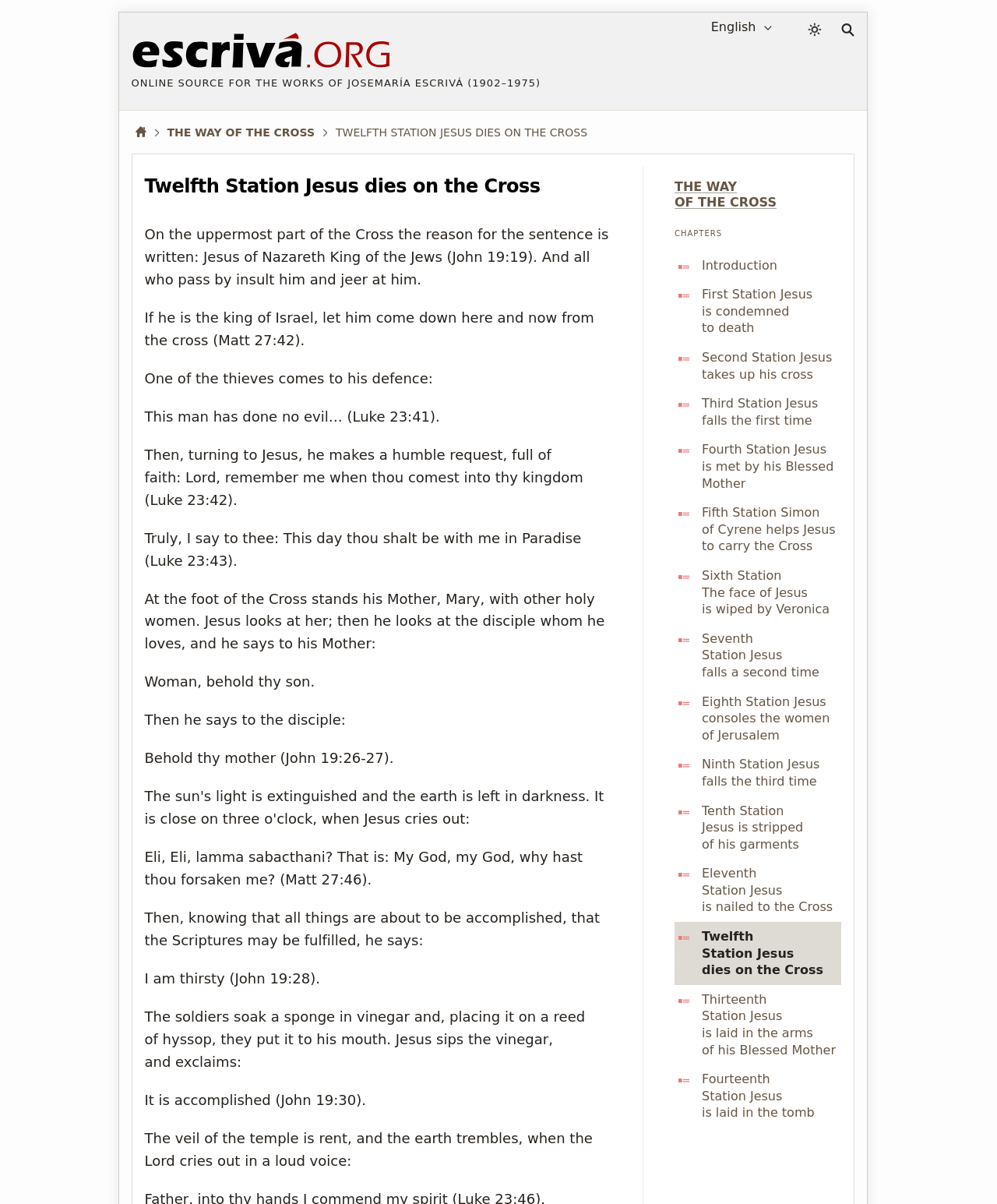Elaborate on the webpage's design and content in a detailed caption.

This webpage is about the Twelfth Station of the Way of the Cross, a book by Josemaría Escrivá. At the top left corner, there is a logo of escriva.org, accompanied by a heading with the same text. Below the logo, there is a language selection dropdown menu and a search bar. To the right of the search bar, there is a button for color mode and a search button.

The main content of the webpage is divided into two sections. On the left side, there are links to different chapters of the book, including the current chapter, Twelfth Station Jesus dies on the Cross. Below the chapter links, there are links to other stations of the Way of the Cross.

On the right side, there is a heading with the title of the chapter, followed by a series of paragraphs describing the scene of Jesus dying on the Cross. The text includes quotes from the Bible and descriptions of the events unfolding at the foot of the Cross, including the reactions of Jesus' Mother, Mary, and the disciple whom he loved. The text also describes Jesus' final words and the events surrounding his death.

At the bottom of the page, there is a repetition of the chapter title and a link to the next chapter.